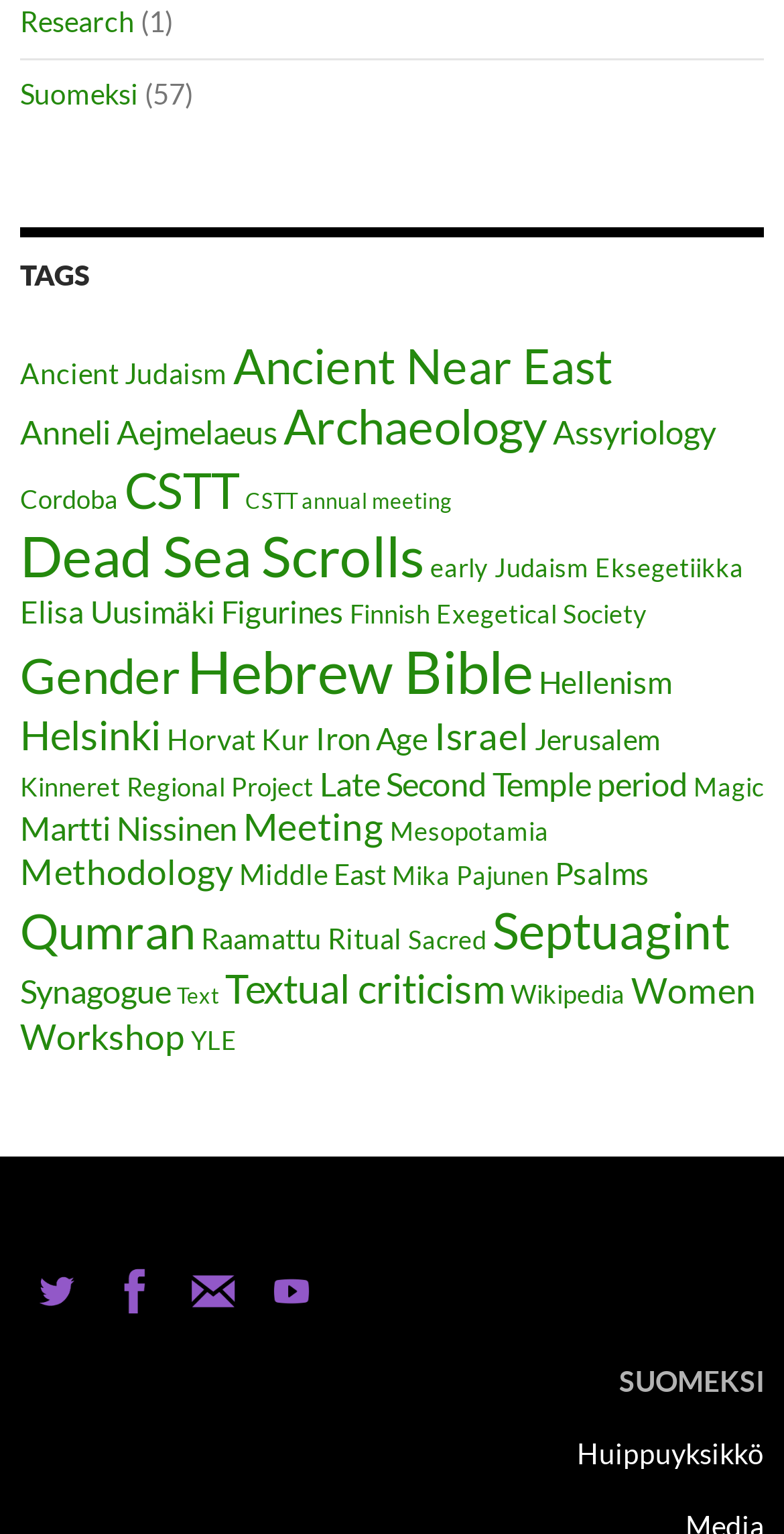Specify the bounding box coordinates for the region that must be clicked to perform the given instruction: "Explore the 'Dead Sea Scrolls' topic".

[0.026, 0.34, 0.541, 0.385]